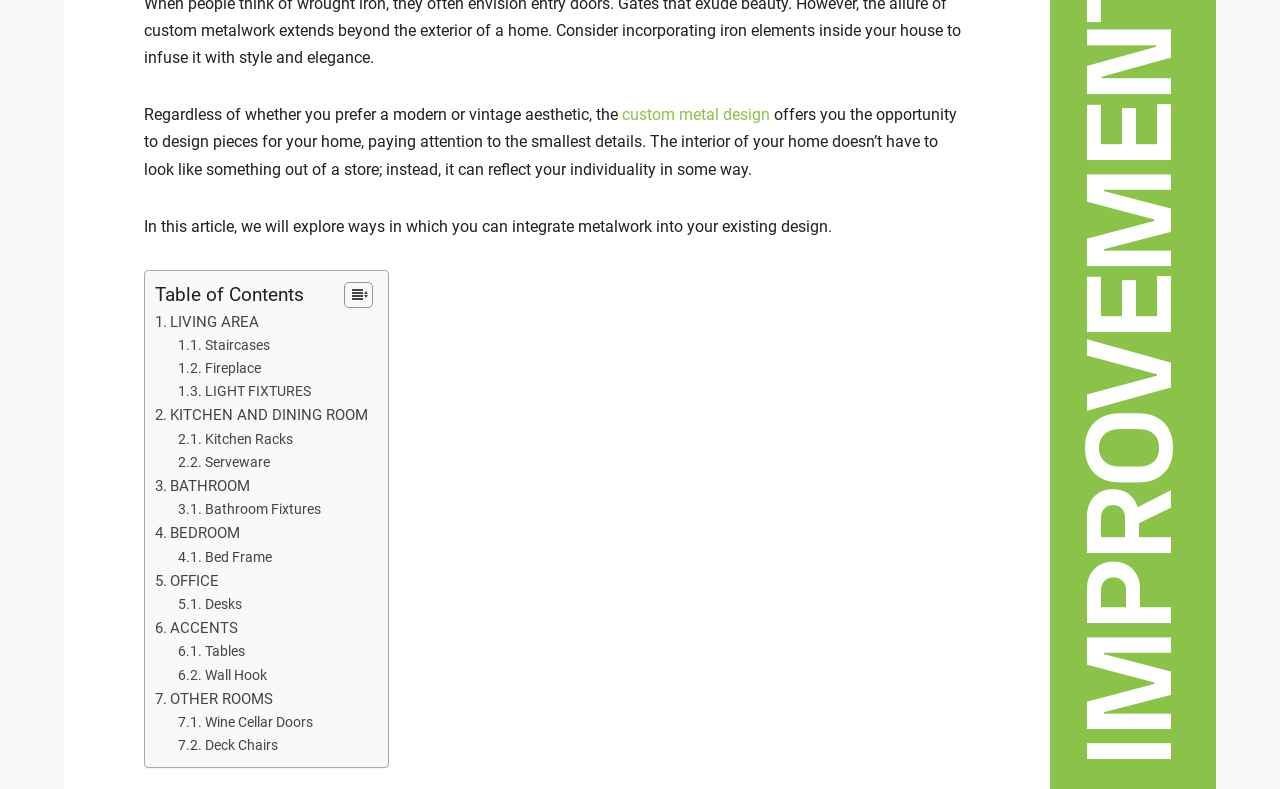Can you find the bounding box coordinates for the element that needs to be clicked to execute this instruction: "go to LIVING AREA"? The coordinates should be given as four float numbers between 0 and 1, i.e., [left, top, right, bottom].

[0.133, 0.397, 0.202, 0.419]